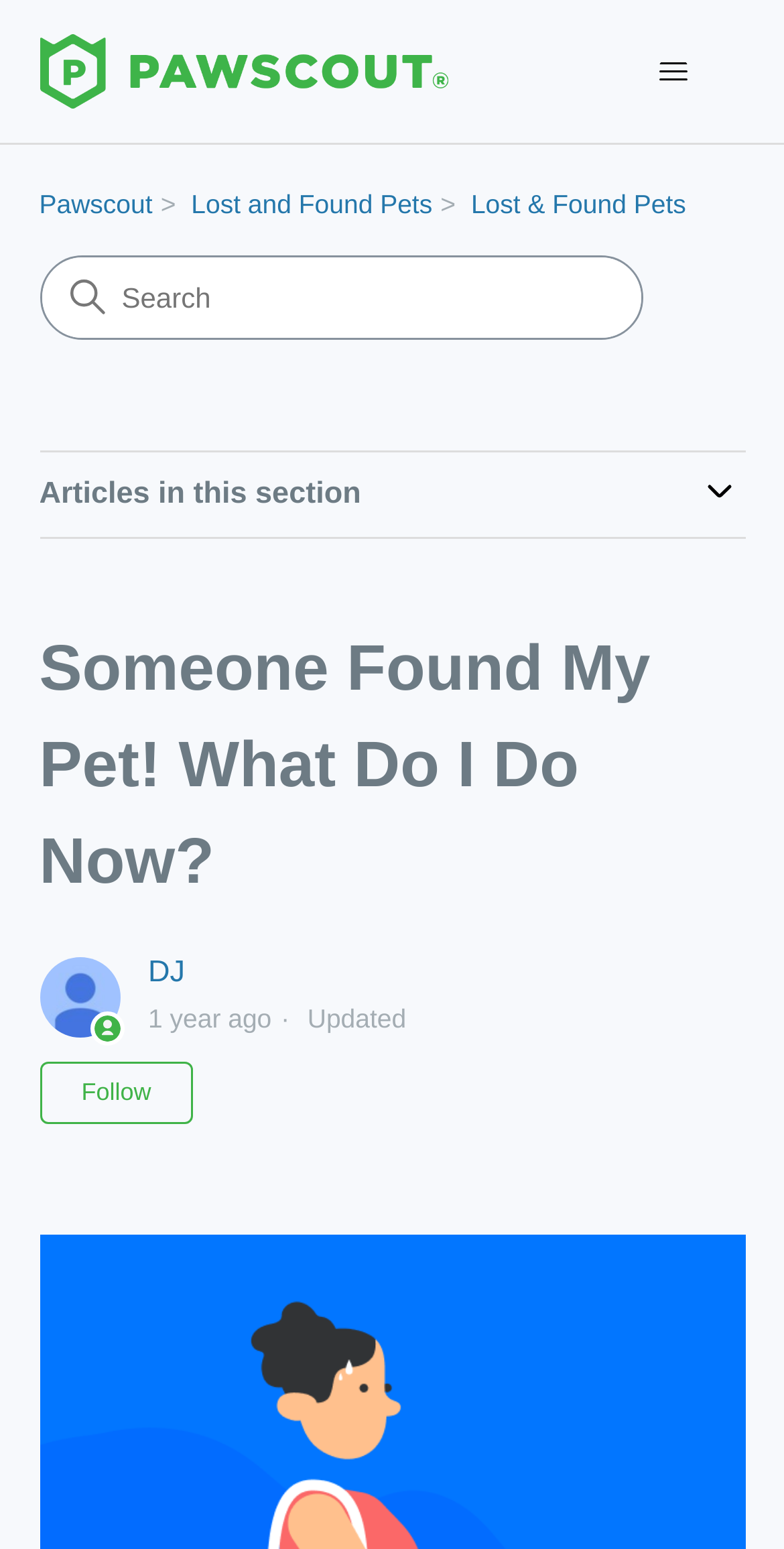Who wrote the article?
Analyze the screenshot and provide a detailed answer to the question.

I found the answer by examining the article section, which has a link 'DJ' that indicates the author of the article.